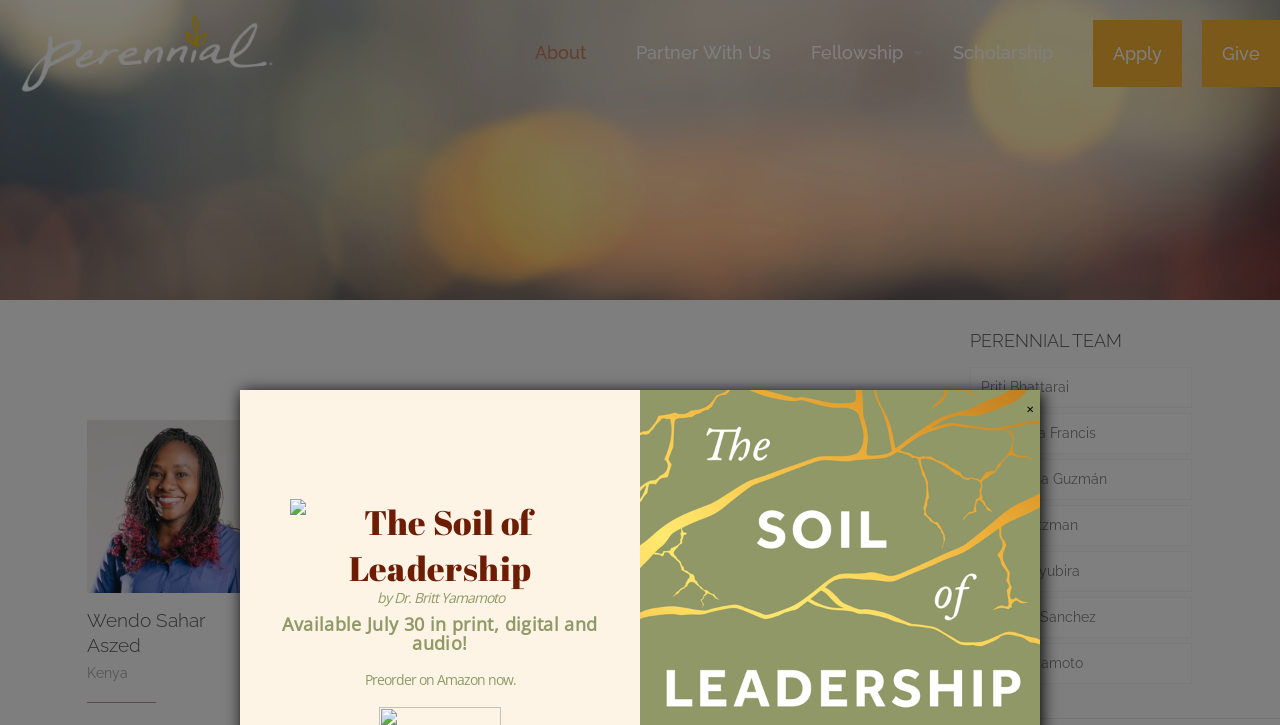What is the name of the person featured in the main image?
Can you provide an in-depth and detailed response to the question?

I determined the answer by looking at the image description and the surrounding text, which mentions Wendo Aszed as a mother of four from Kenya who co-founded Dandelion Africa.